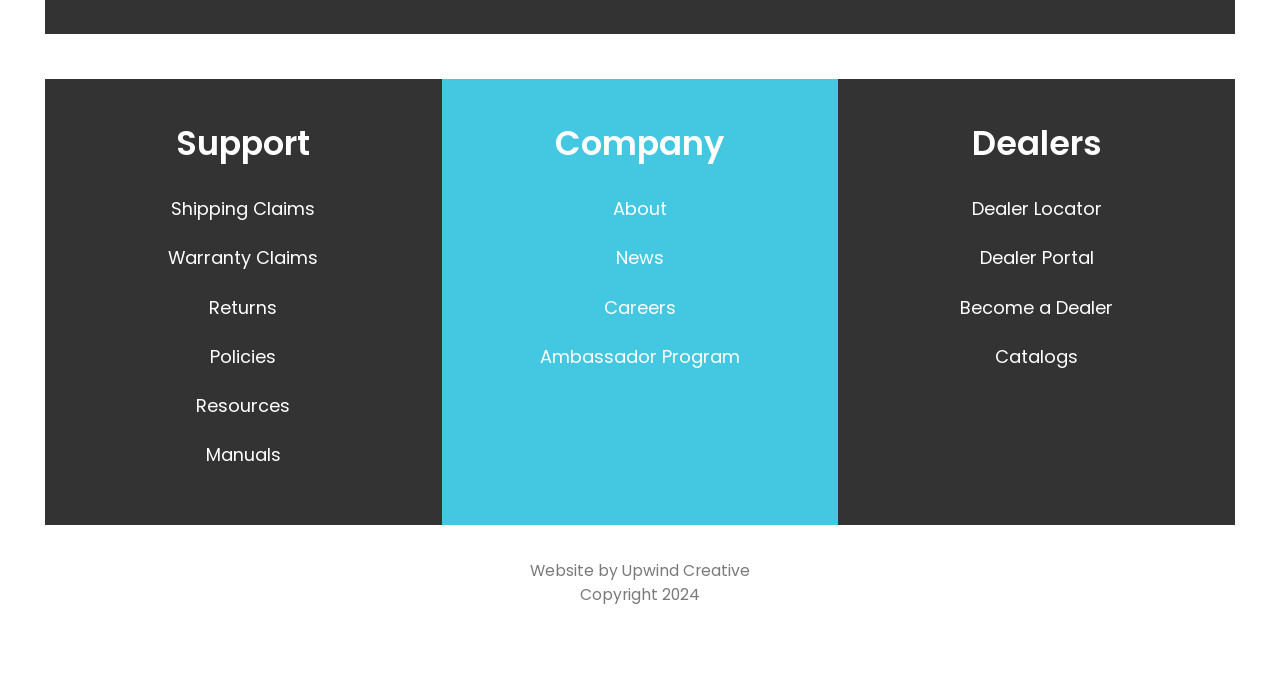What is the first support option?
From the image, respond with a single word or phrase.

Shipping Claims